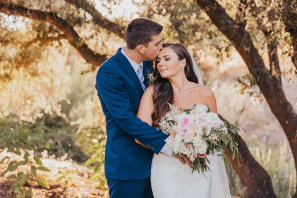Interpret the image and provide an in-depth description.

In this romantic portrait, a bride and groom share an intimate moment amidst the lush backdrop of Northern California's Catta Vadera venue. The groom, dressed in a tailored blue suit, gently kisses the bride's forehead, who is radiating elegance in her strapless white gown. She holds a gorgeous bouquet adorned with soft pink and white flowers, accentuating the tender atmosphere of the scene. Sunlight filters through the surrounding trees, casting a warm glow and enhancing the picturesque setting that captures the essence of their love story on this special day.